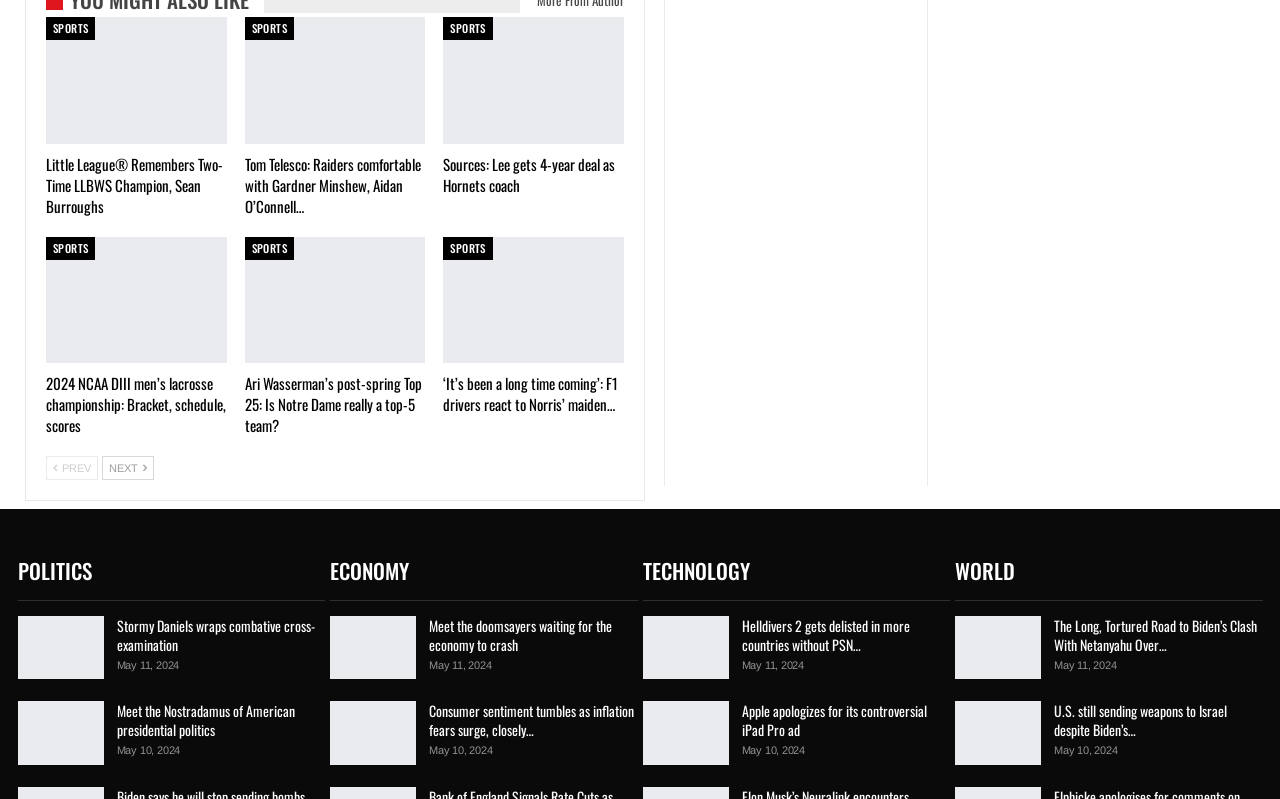Please locate the bounding box coordinates of the element that needs to be clicked to achieve the following instruction: "Click on the 'SPORTS' link". The coordinates should be four float numbers between 0 and 1, i.e., [left, top, right, bottom].

[0.036, 0.022, 0.075, 0.05]